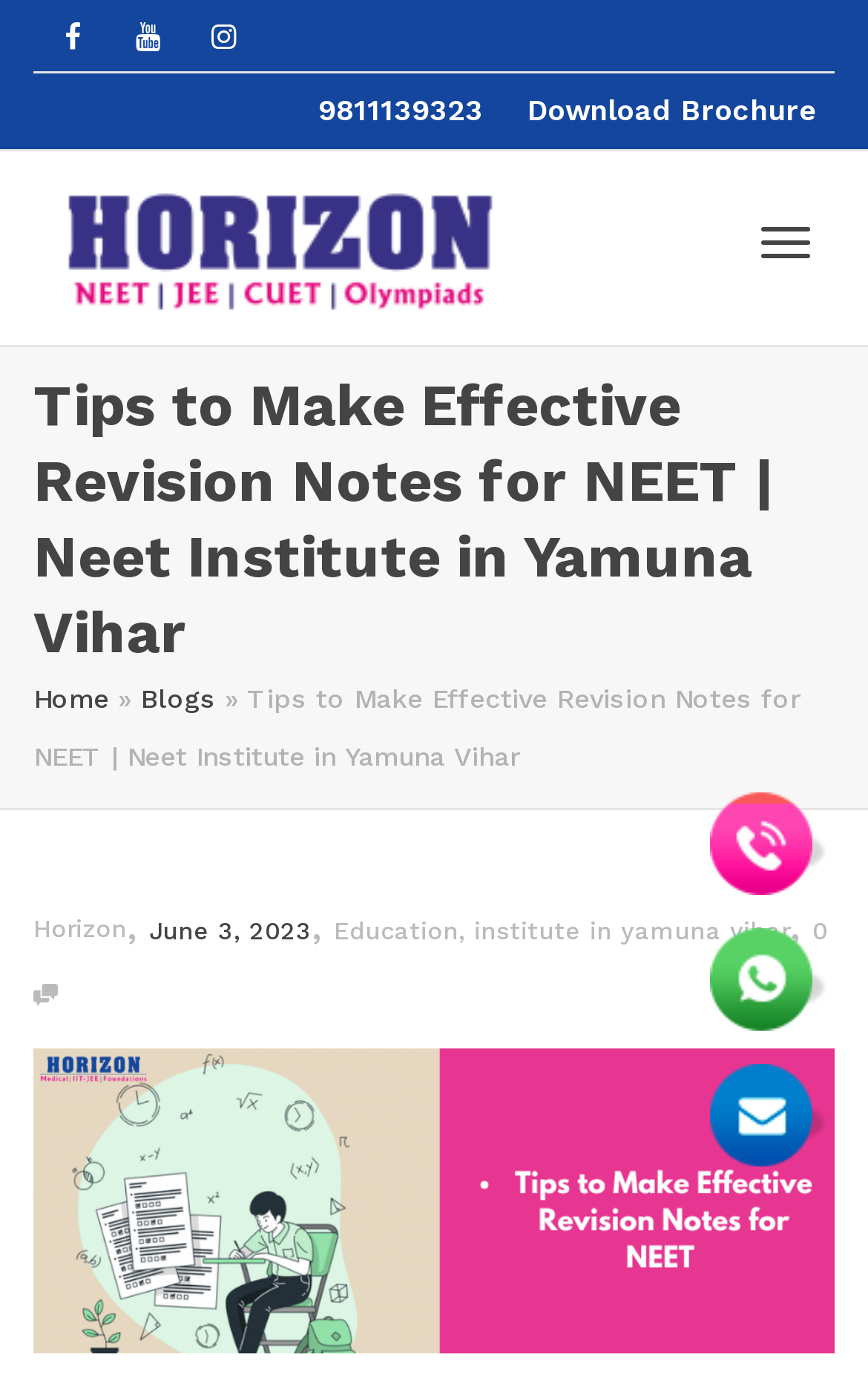Could you identify the text that serves as the heading for this webpage?

Tips to Make Effective Revision Notes for NEET | Neet Institute in Yamuna Vihar